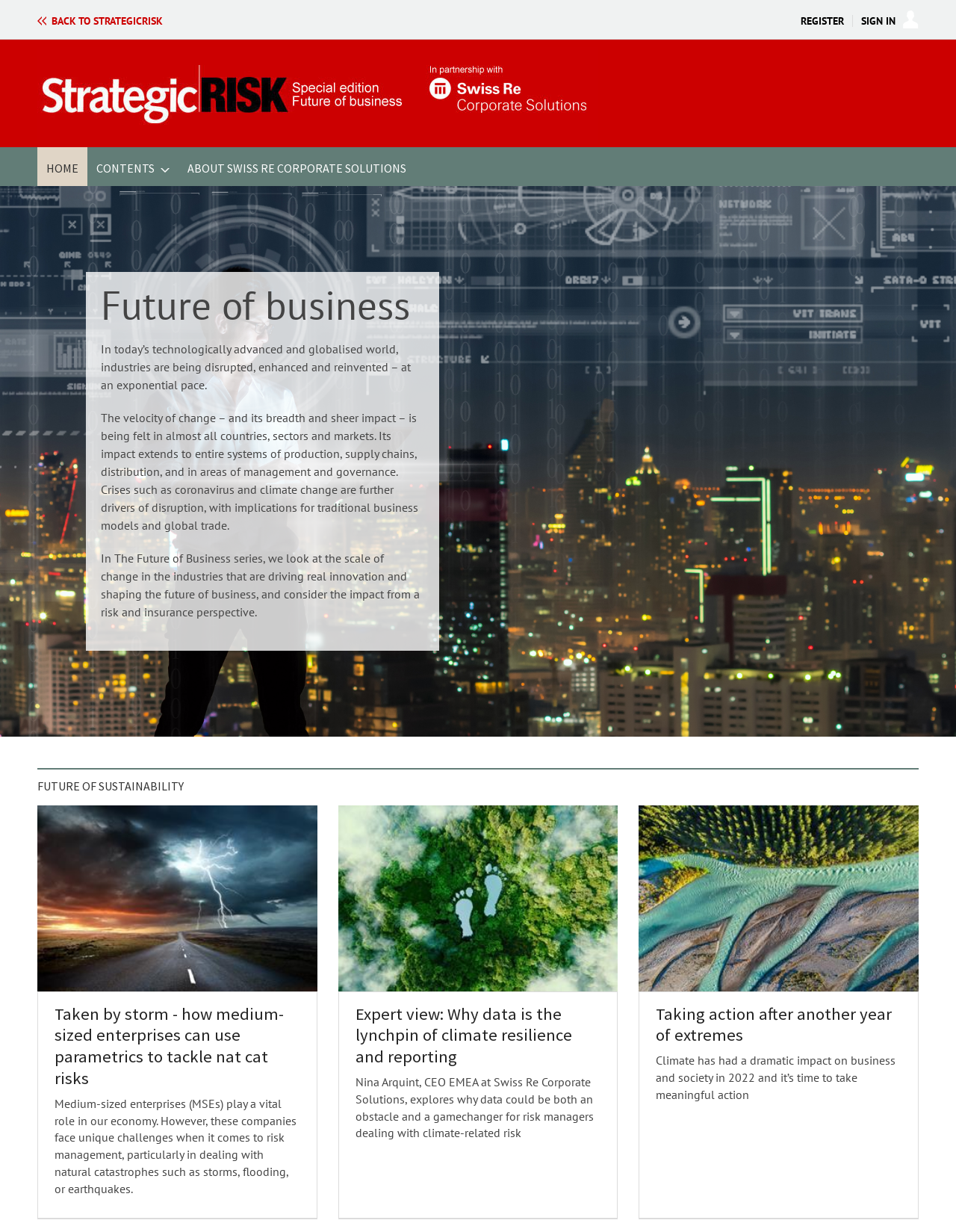Using the element description provided, determine the bounding box coordinates in the format (top-left x, top-left y, bottom-right x, bottom-right y). Ensure that all values are floating point numbers between 0 and 1. Element description: alt="climate change"

[0.354, 0.654, 0.646, 0.804]